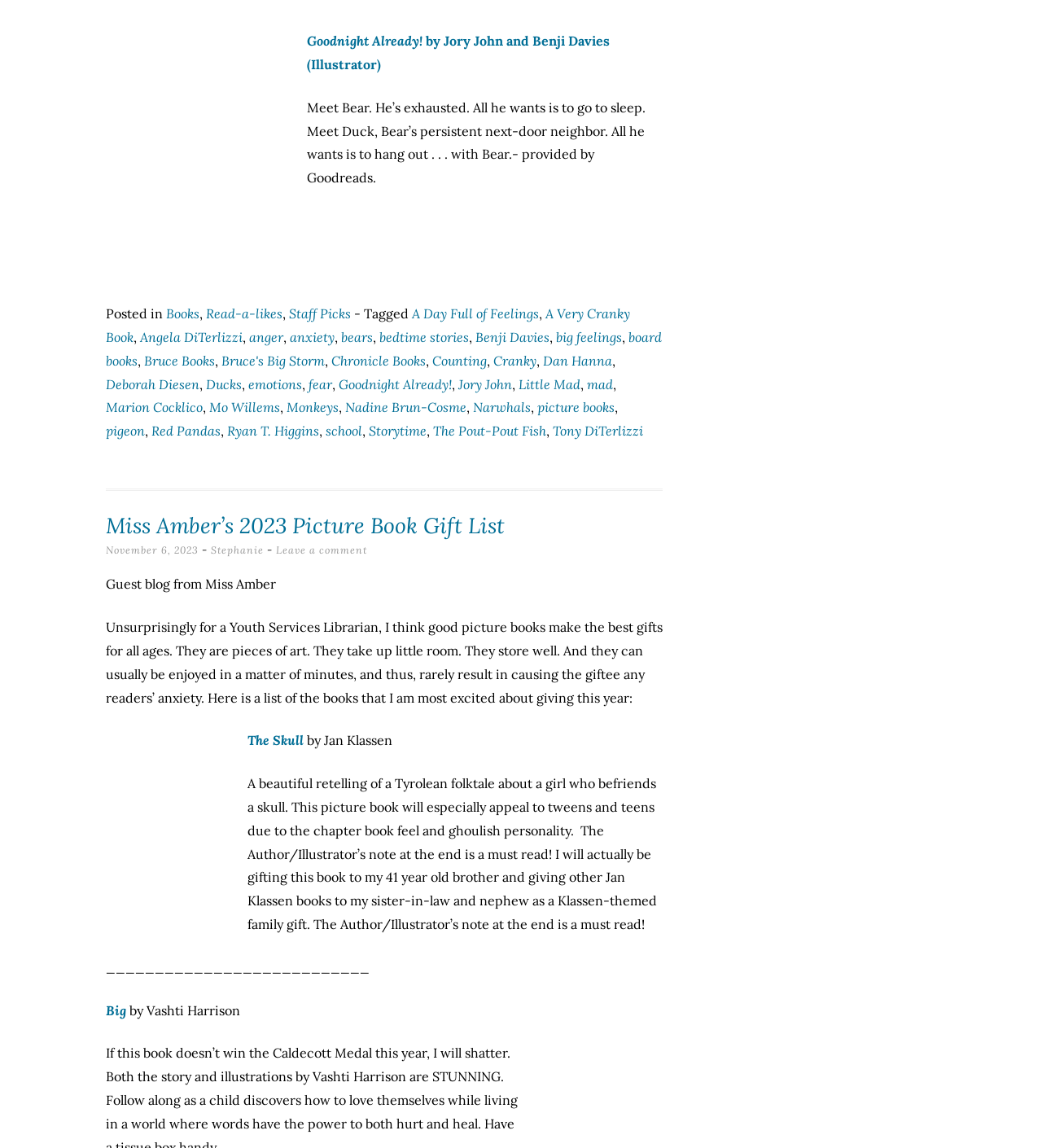Identify the bounding box coordinates for the element you need to click to achieve the following task: "Click on the link 'A Day Full of Feelings'". Provide the bounding box coordinates as four float numbers between 0 and 1, in the form [left, top, right, bottom].

[0.395, 0.266, 0.517, 0.28]